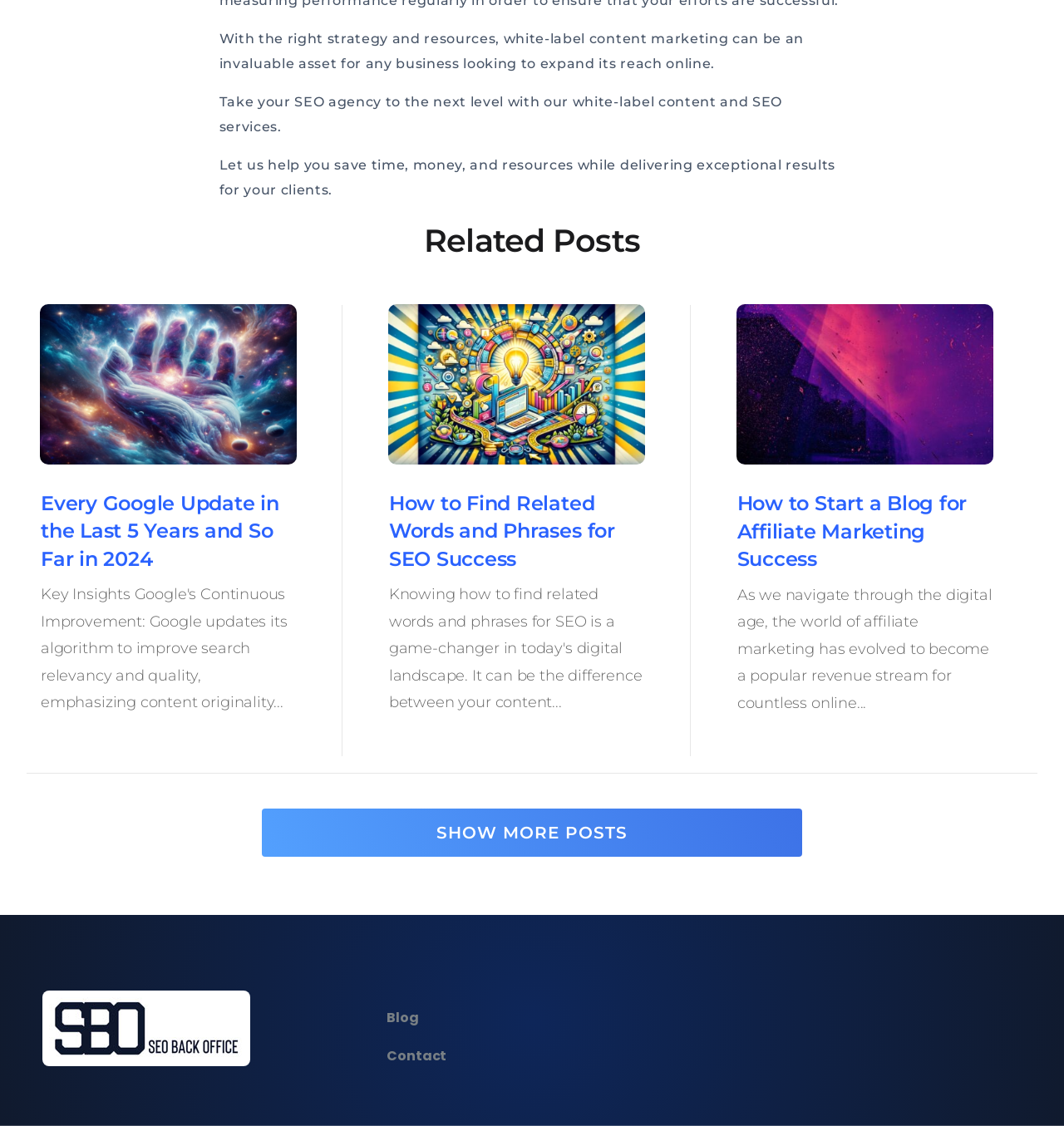Respond to the following question with a brief word or phrase:
How many navigation links are there at the bottom?

2